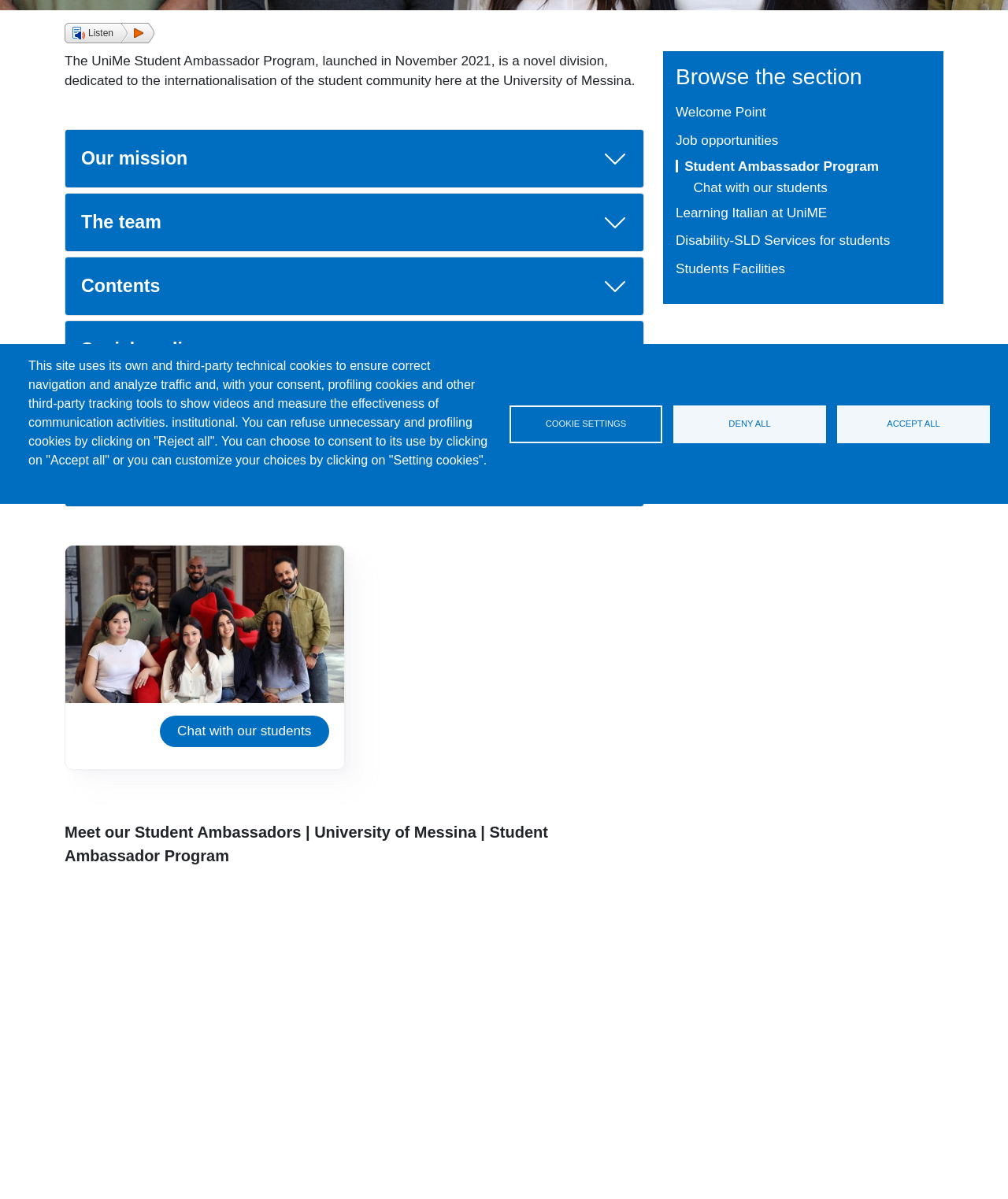For the given element description Philippine Laws, Statutes & Codes, determine the bounding box coordinates of the UI element. The coordinates should follow the format (top-left x, top-left y, bottom-right x, bottom-right y) and be within the range of 0 to 1.

None